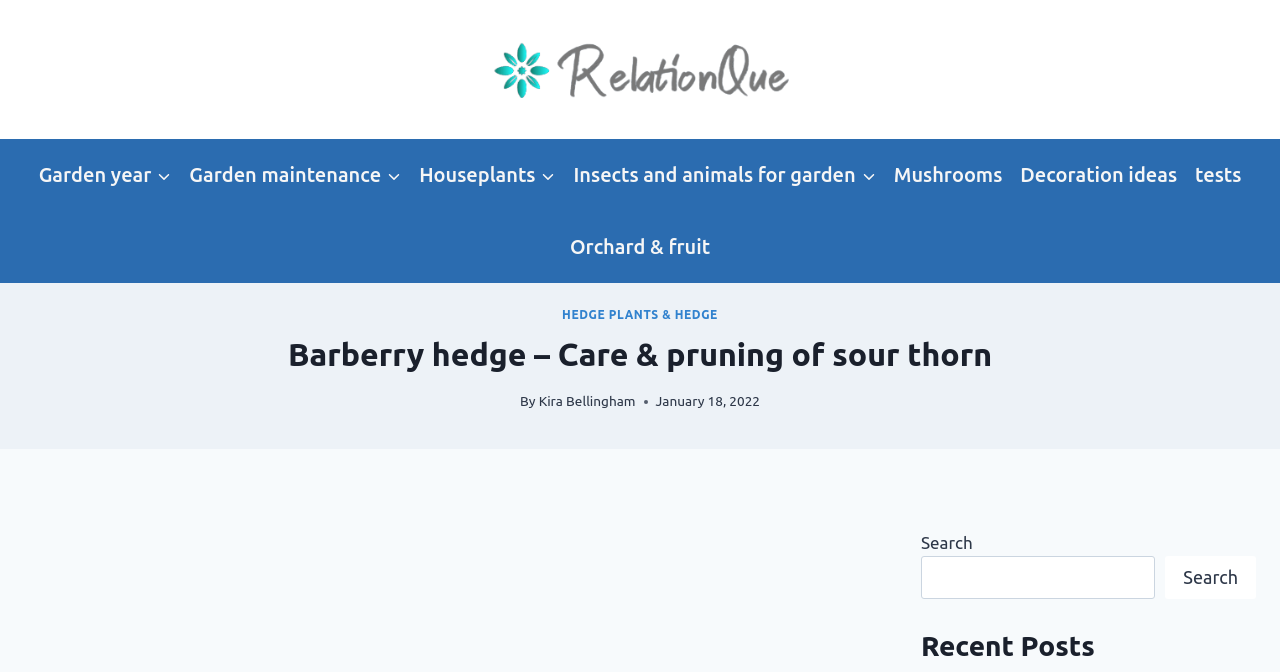Please identify the bounding box coordinates for the region that you need to click to follow this instruction: "Read about Barberry hedge".

[0.225, 0.491, 0.775, 0.562]